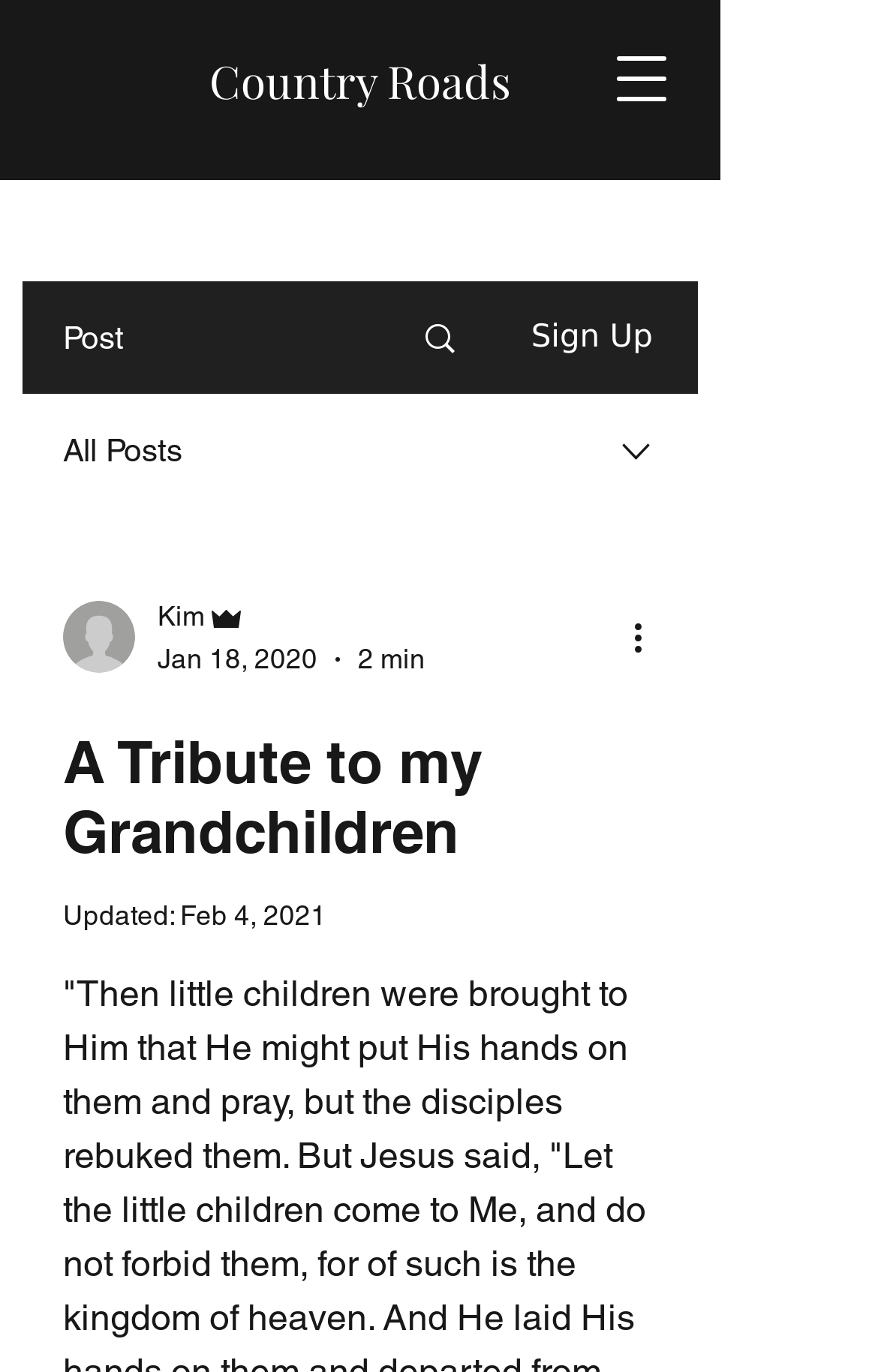Locate the primary headline on the webpage and provide its text.

A Tribute to my Grandchildren